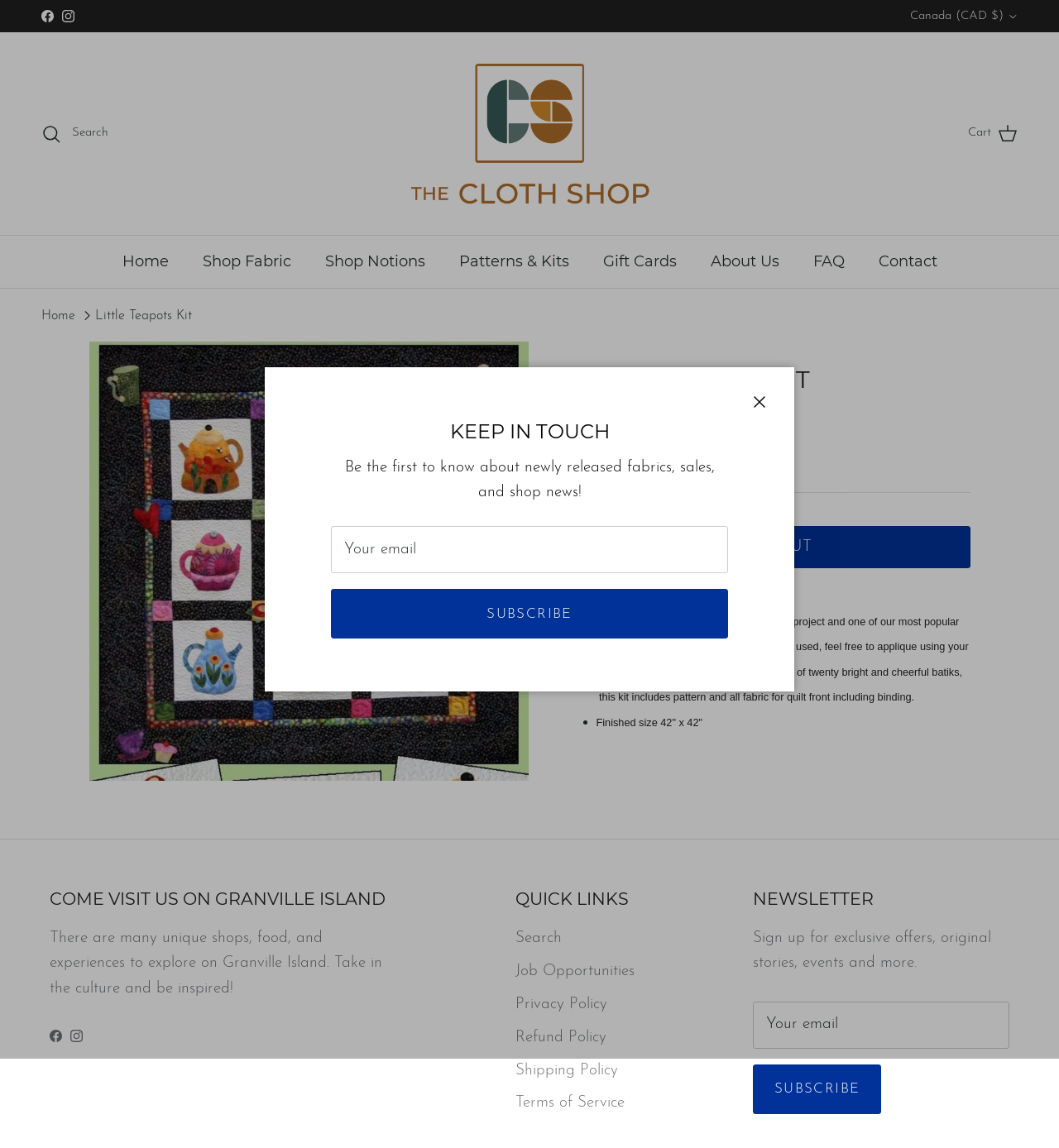Find the bounding box coordinates of the element you need to click on to perform this action: 'Click on the '32GB' tag'. The coordinates should be represented by four float values between 0 and 1, in the format [left, top, right, bottom].

None